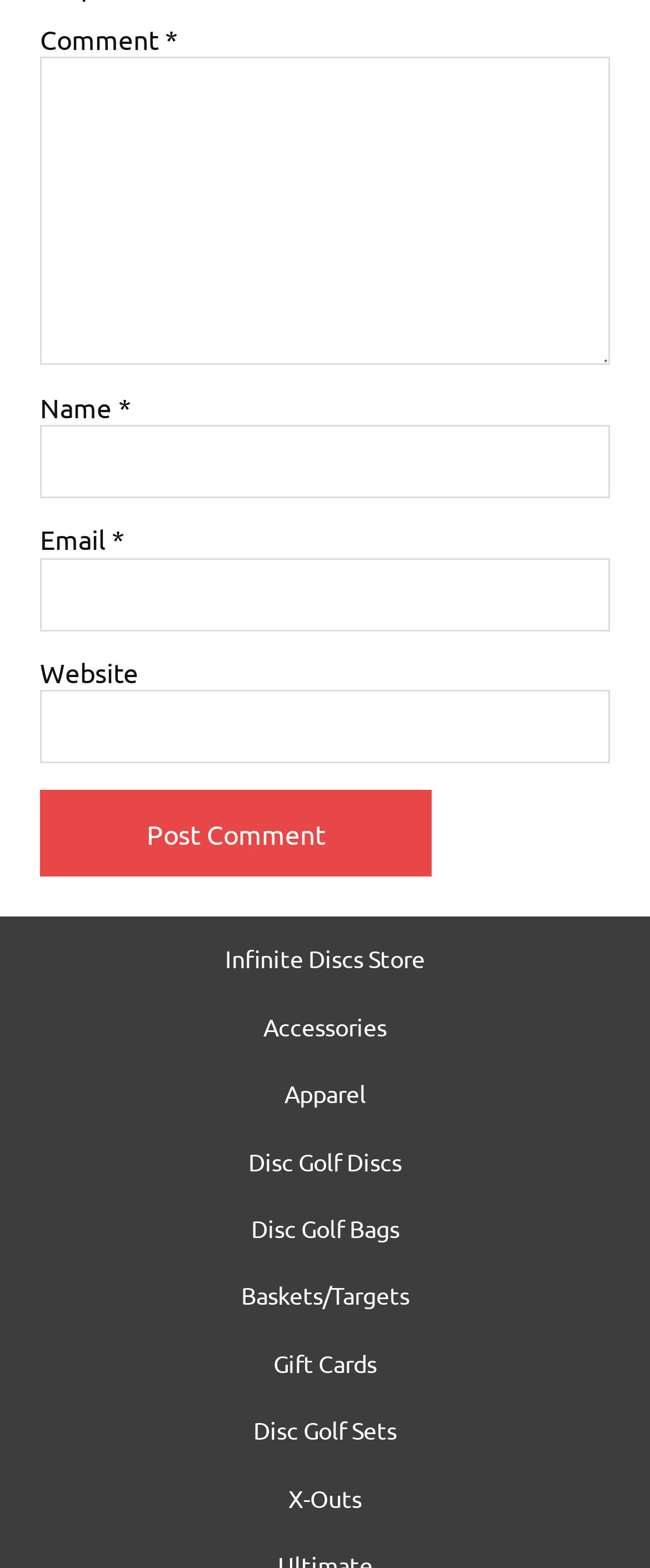Identify the coordinates of the bounding box for the element described below: "parent_node: Website name="url"". Return the coordinates as four float numbers between 0 and 1: [left, top, right, bottom].

[0.062, 0.44, 0.938, 0.487]